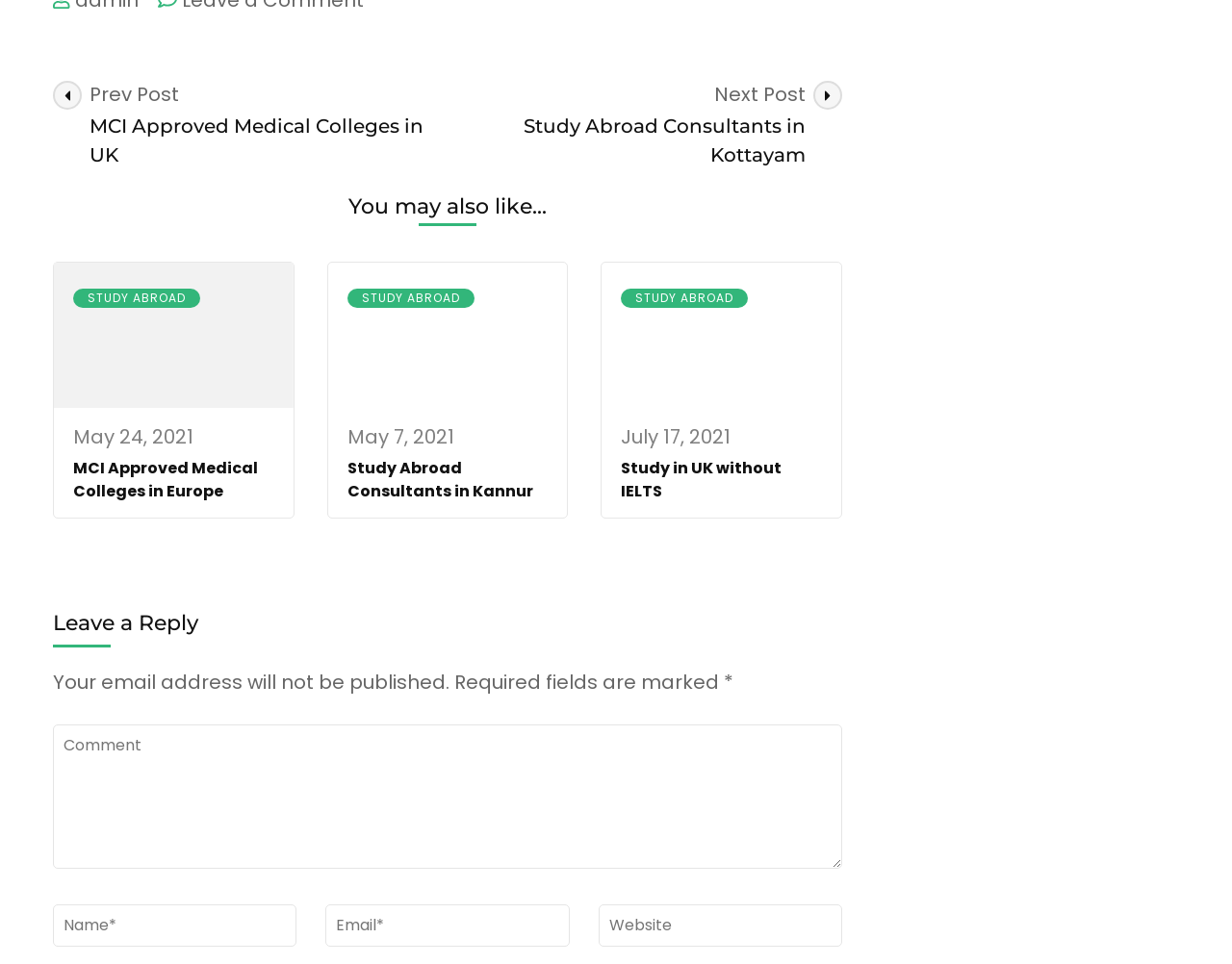Please identify the bounding box coordinates of the clickable area that will allow you to execute the instruction: "Click on 'STUDY ABROAD'".

[0.059, 0.299, 0.162, 0.319]